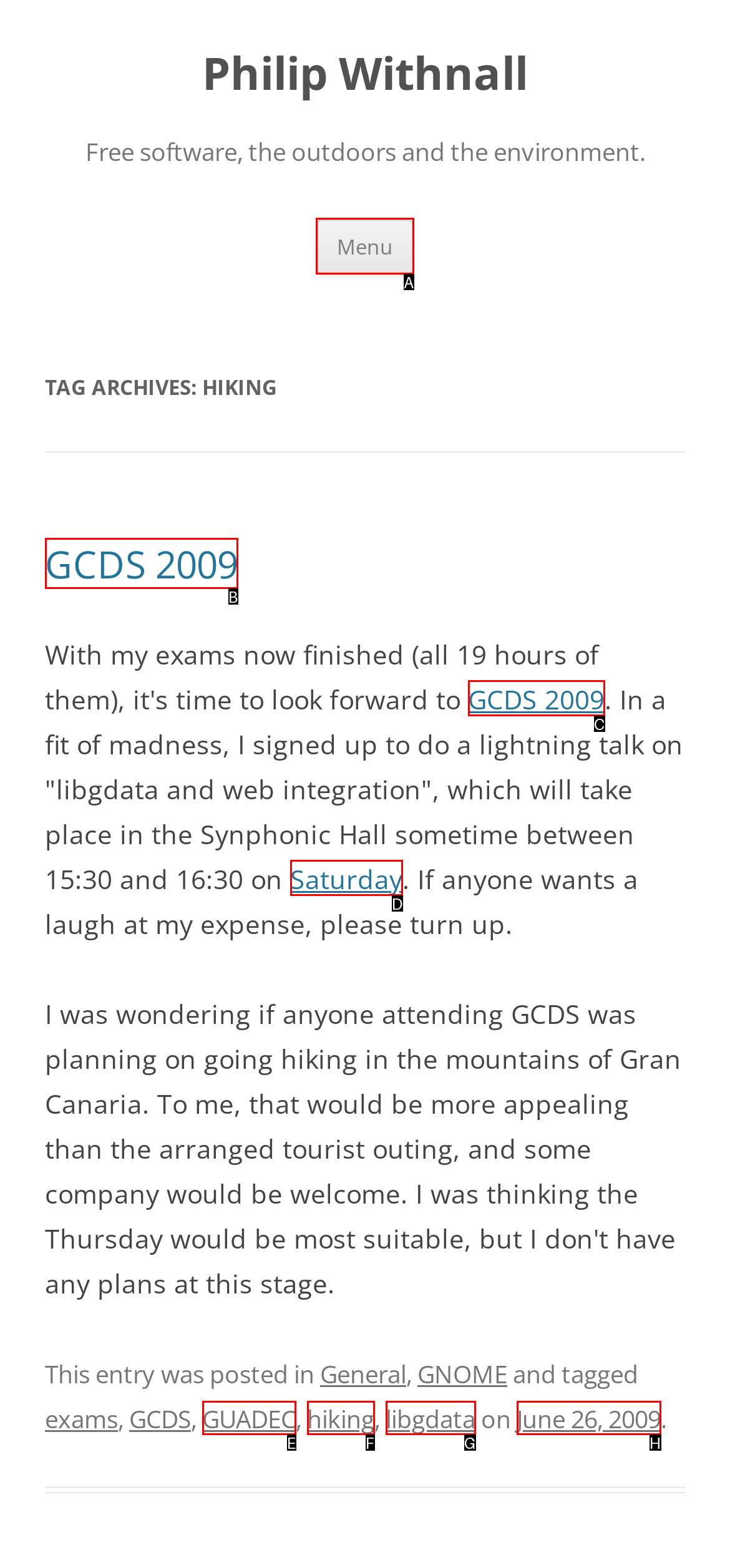Which option should be clicked to complete this task: open the menu
Reply with the letter of the correct choice from the given choices.

A